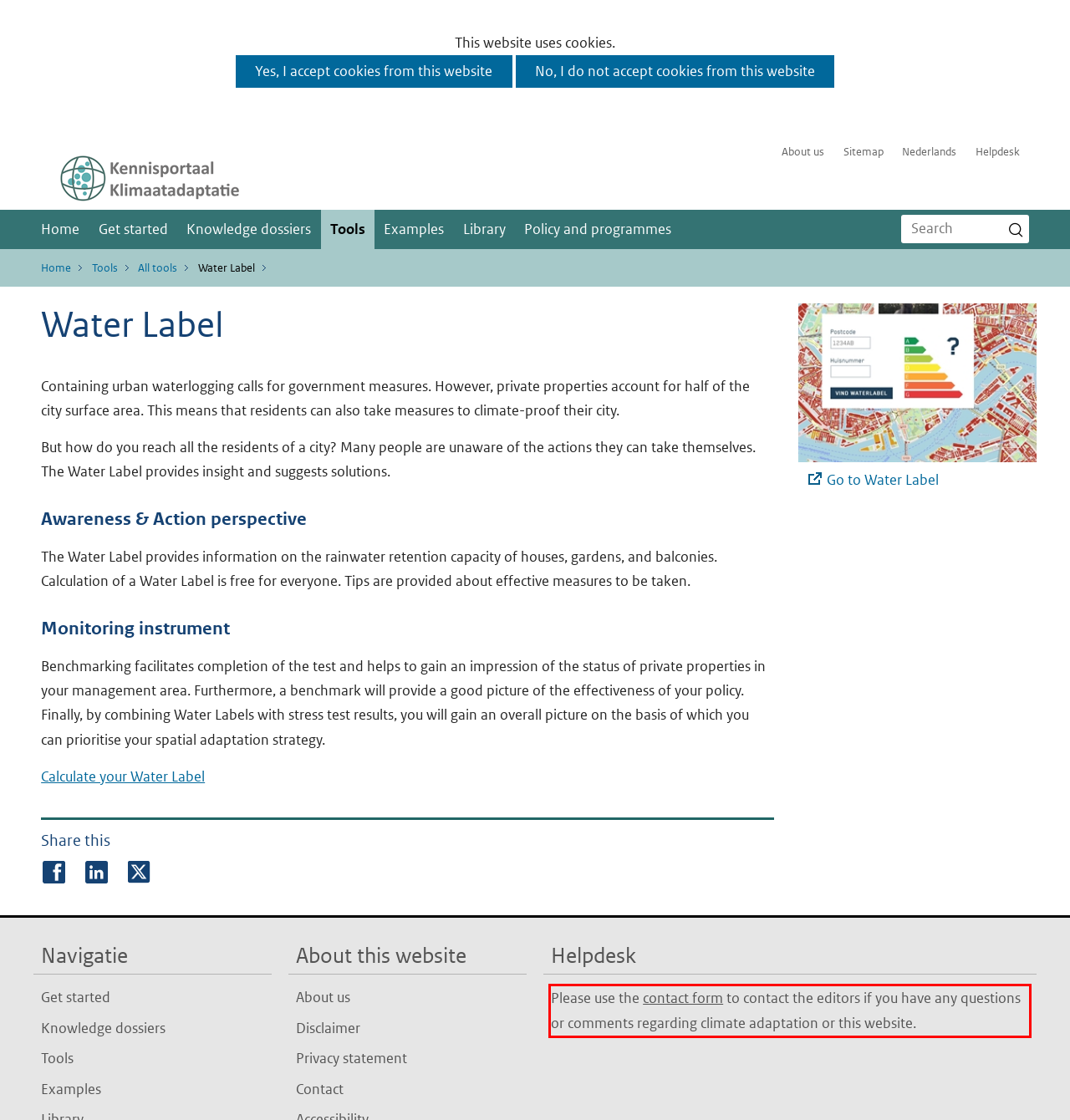Using OCR, extract the text content found within the red bounding box in the given webpage screenshot.

Please use the contact form to contact the editors if you have any questions or comments regarding climate adaptation or this website.